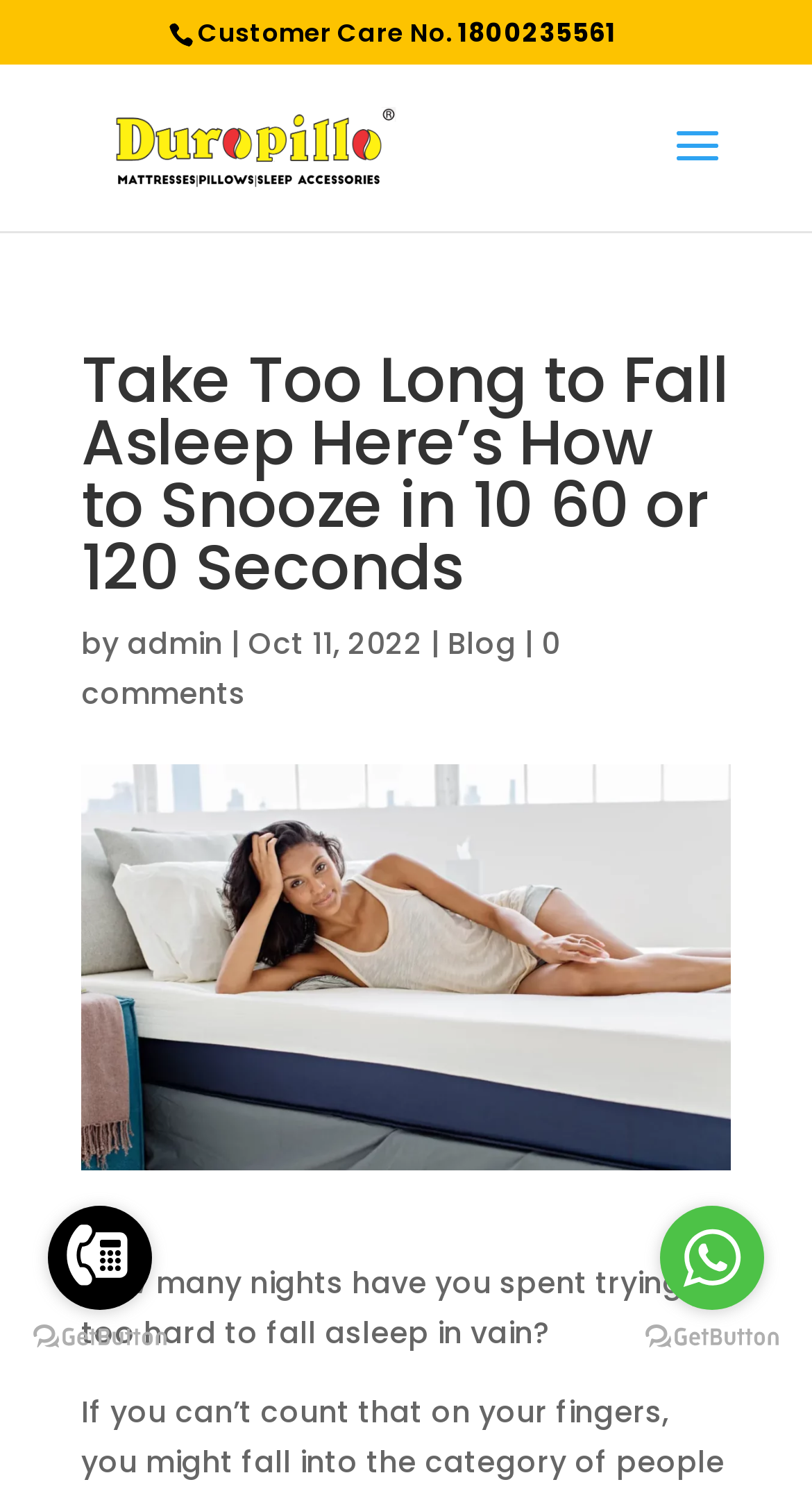Determine the bounding box of the UI component based on this description: "aria-label="Go to GetButton.io website"". The bounding box coordinates should be four float values between 0 and 1, i.e., [left, top, right, bottom].

[0.795, 0.884, 0.959, 0.904]